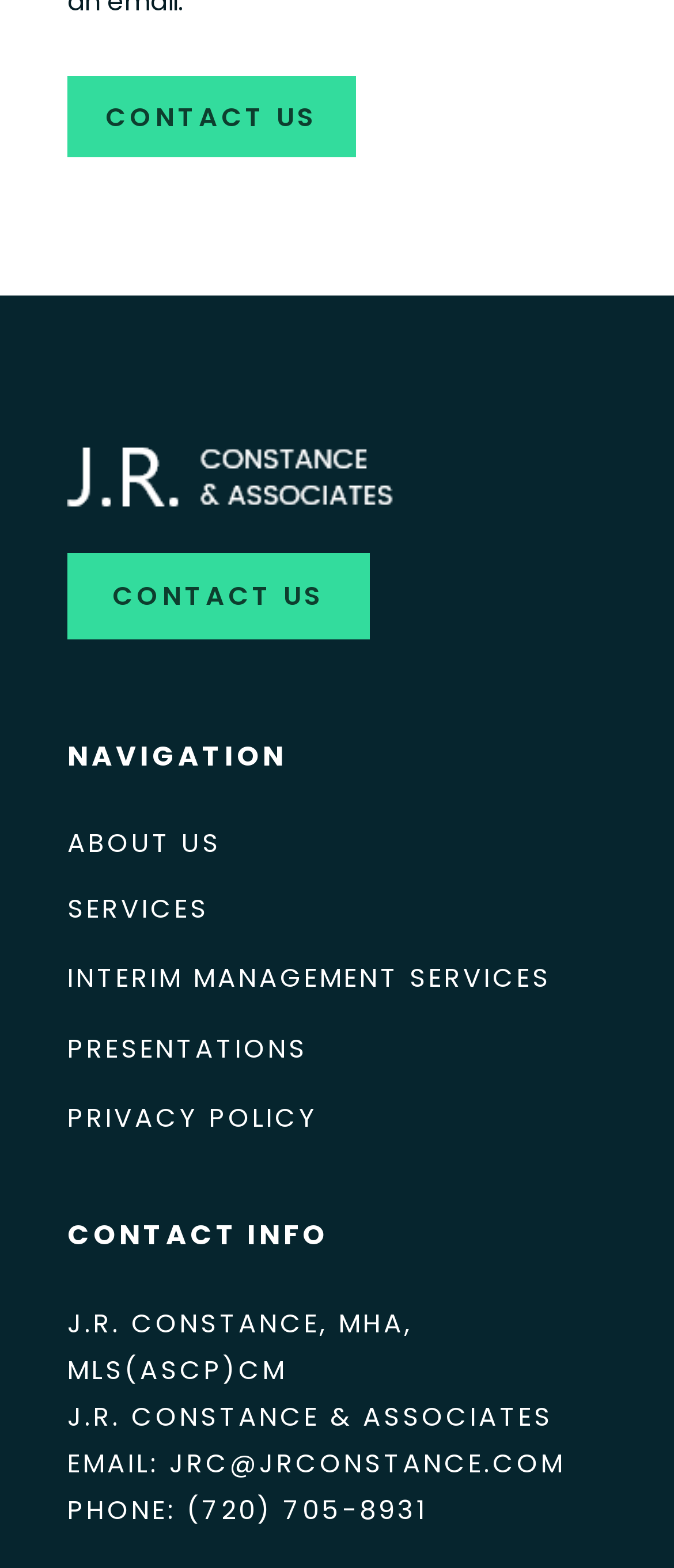Given the description of the UI element: "Contact Us", predict the bounding box coordinates in the form of [left, top, right, bottom], with each value being a float between 0 and 1.

[0.1, 0.048, 0.528, 0.1]